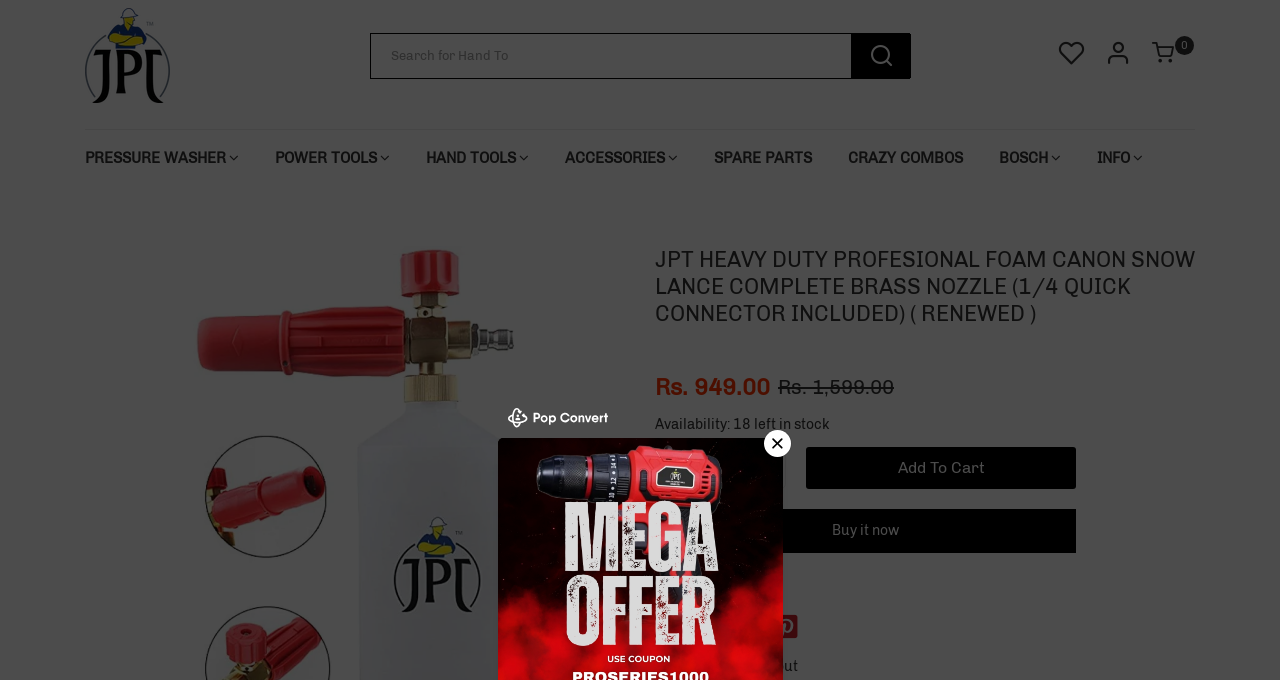What is the price of the foam canon snow lance?
Could you please answer the question thoroughly and with as much detail as possible?

The price of the foam canon snow lance can be found in the product description section, where it says 'Rs. 949.00' as the current price and 'Rs. 1,599.00' as the original price.